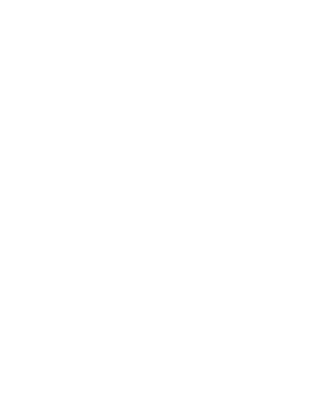What type of projects are showcased?
Please look at the screenshot and answer using one word or phrase.

Web design or graphic concepts